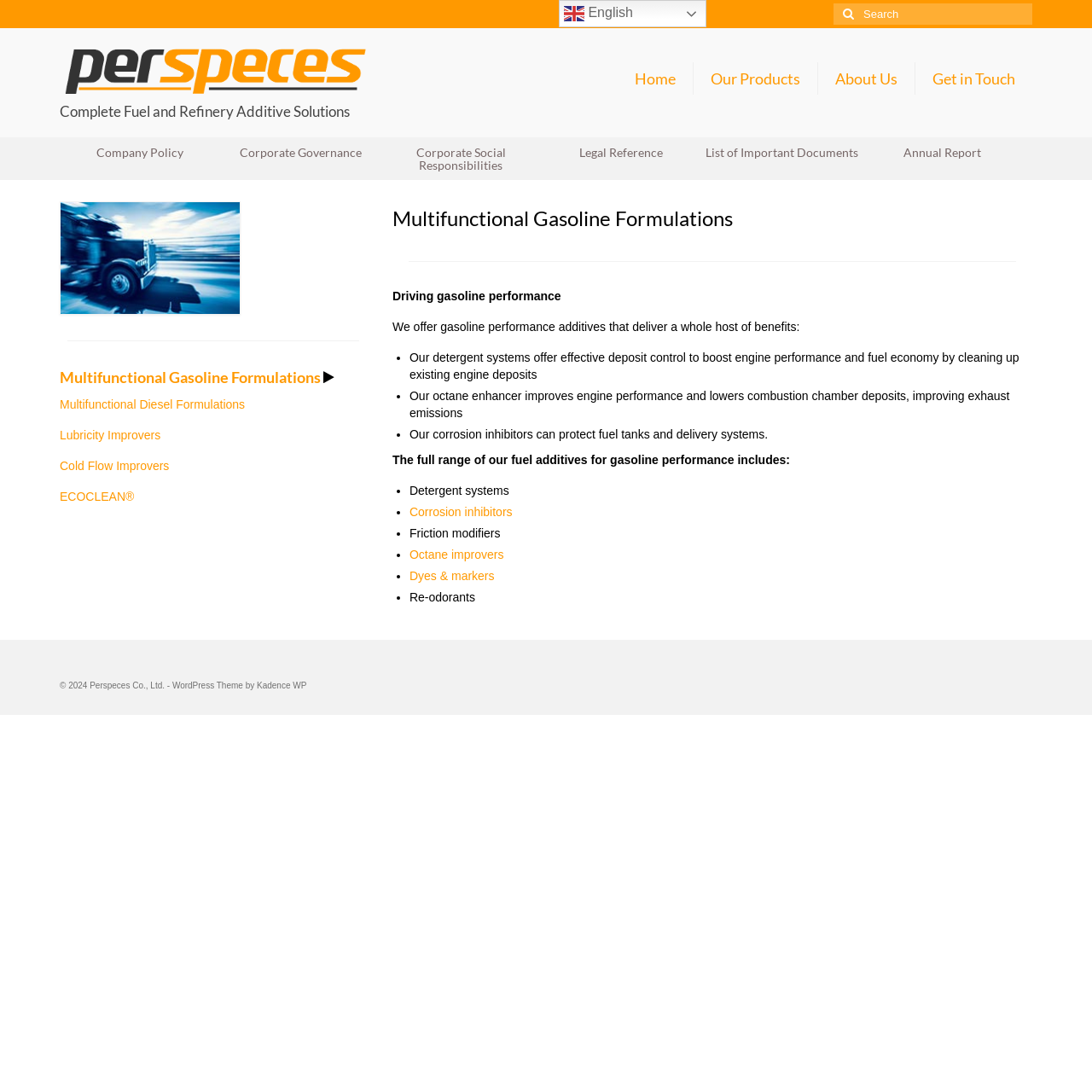Specify the bounding box coordinates of the region I need to click to perform the following instruction: "Learn about Multifunctional Gasoline Formulations". The coordinates must be four float numbers in the range of 0 to 1, i.e., [left, top, right, bottom].

[0.055, 0.337, 0.294, 0.354]